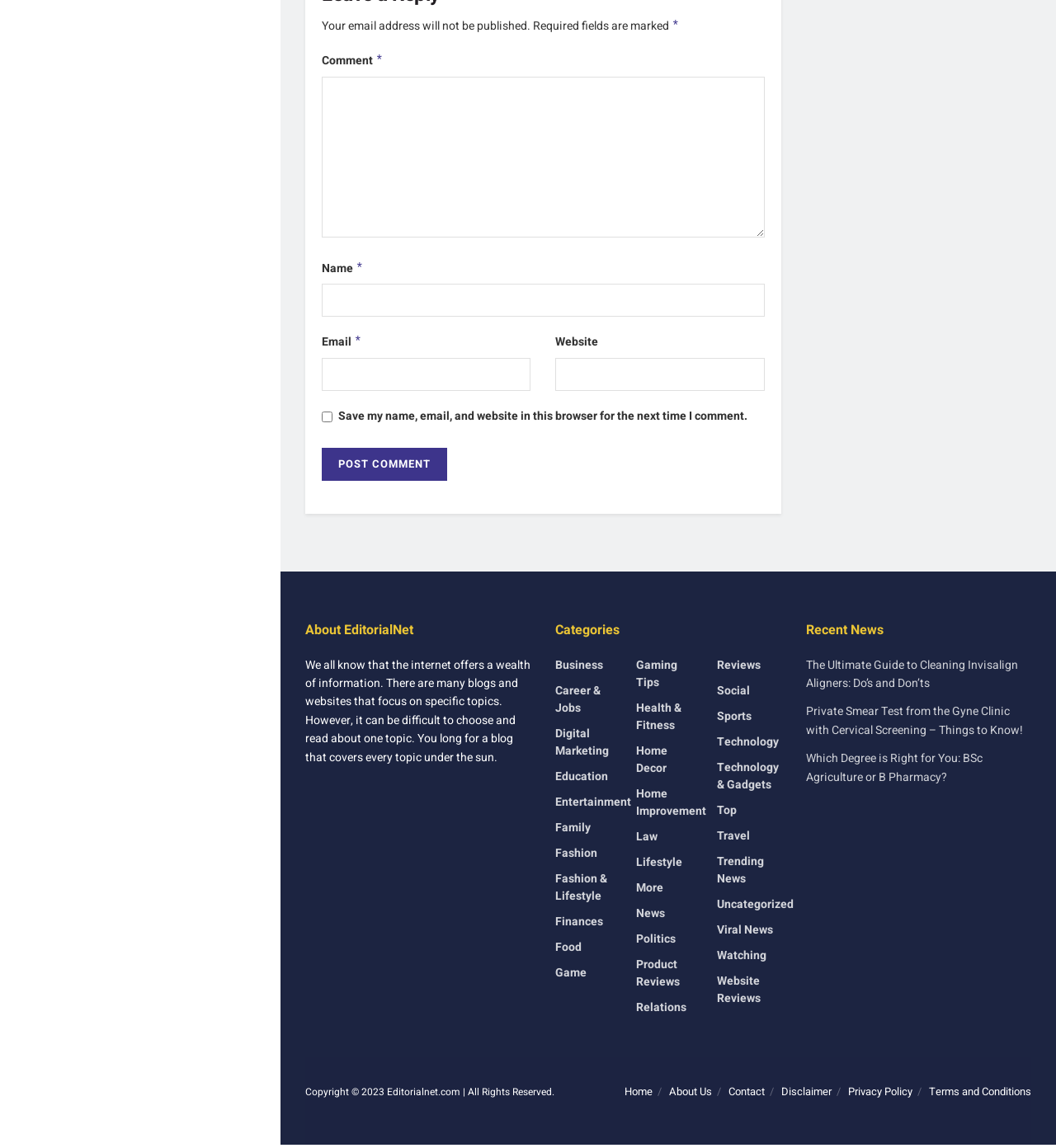Respond with a single word or phrase to the following question:
What is the copyright year?

2023